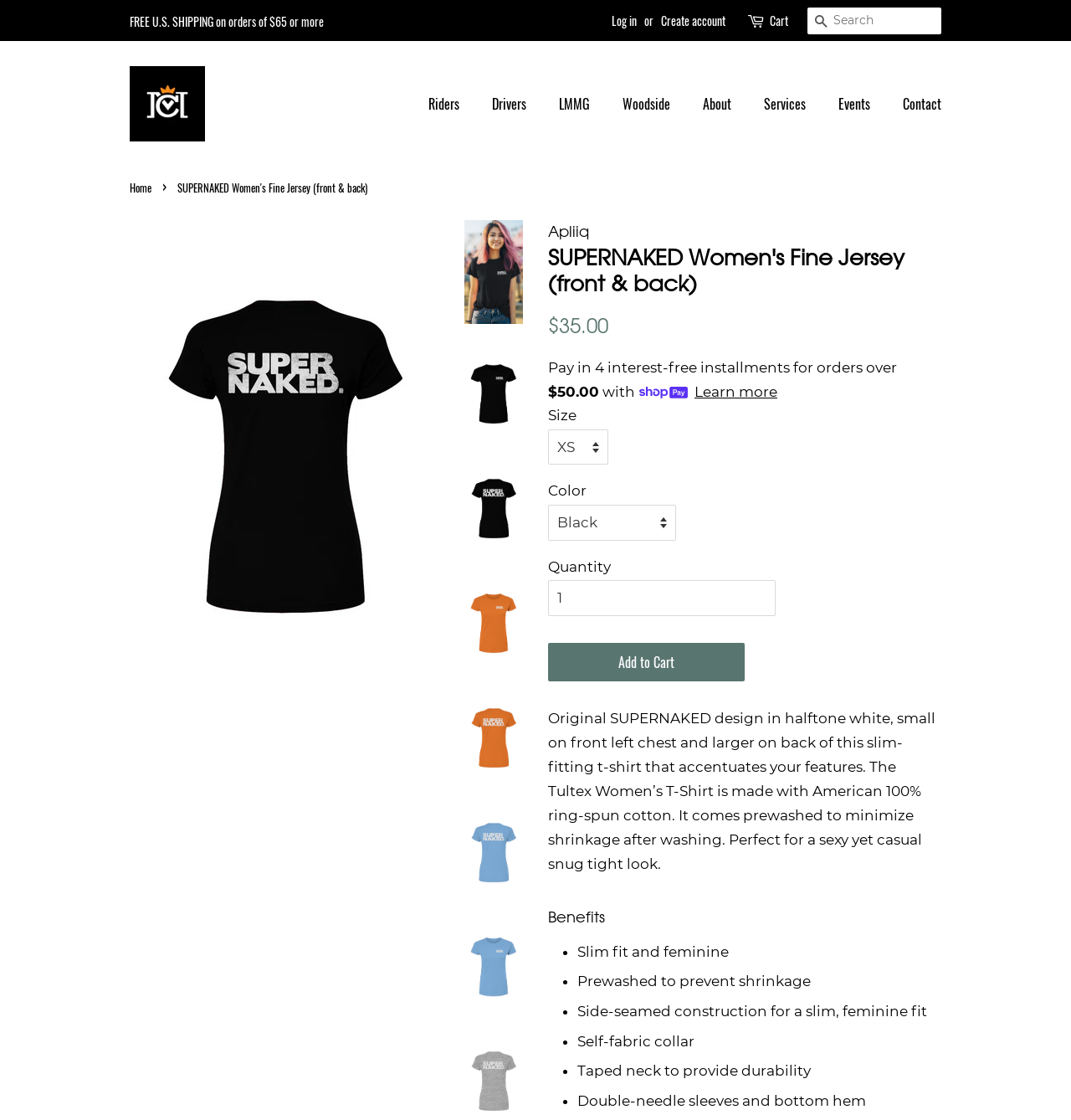Determine the bounding box coordinates for the clickable element to execute this instruction: "Go to Home". Provide the coordinates as four float numbers between 0 and 1, i.e., [left, top, right, bottom].

None